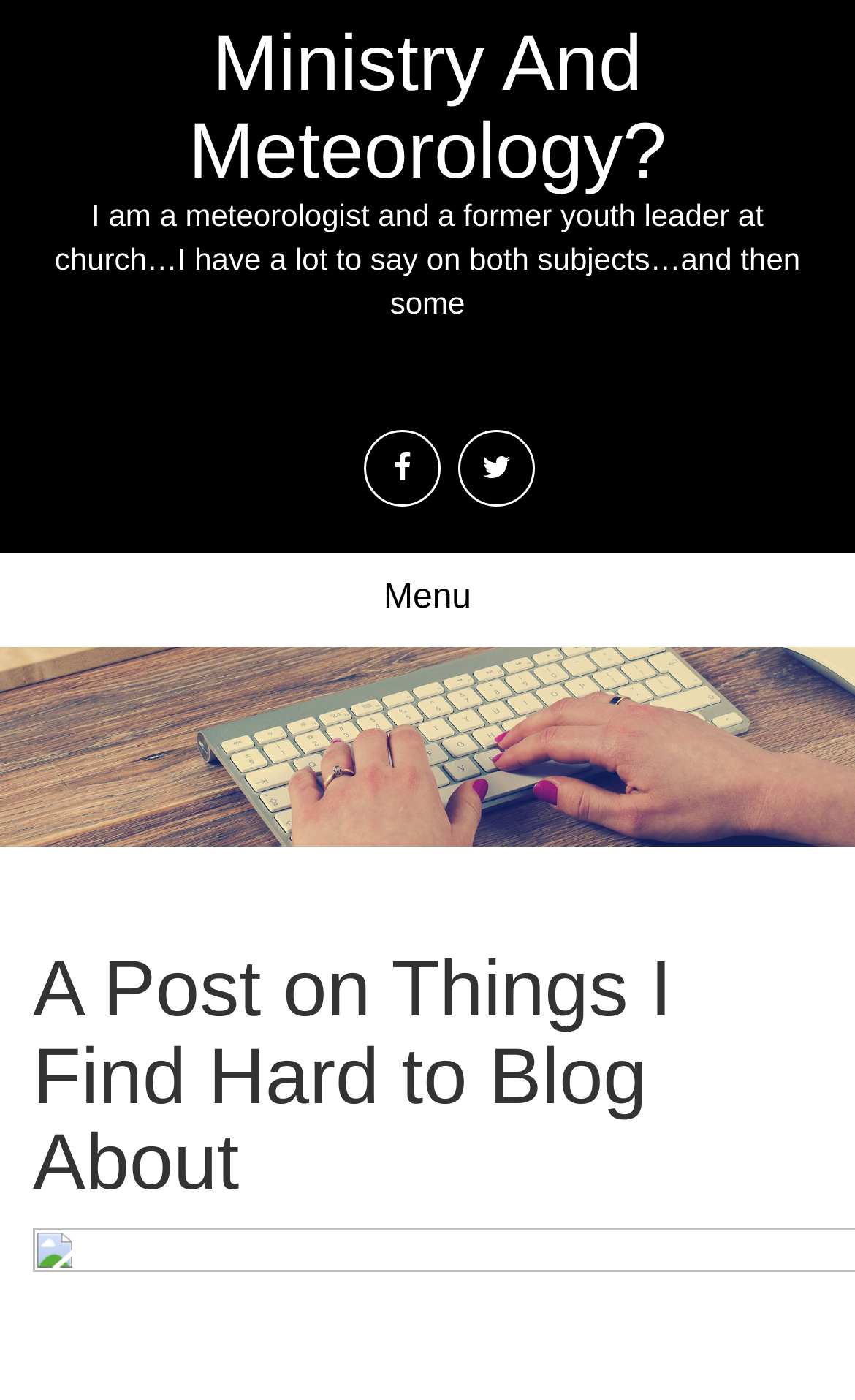Analyze the image and answer the question with as much detail as possible: 
What is the author's profession?

The author's profession can be inferred from the text 'I am a meteorologist and a former youth leader at church…' which is located in the header section of the webpage.